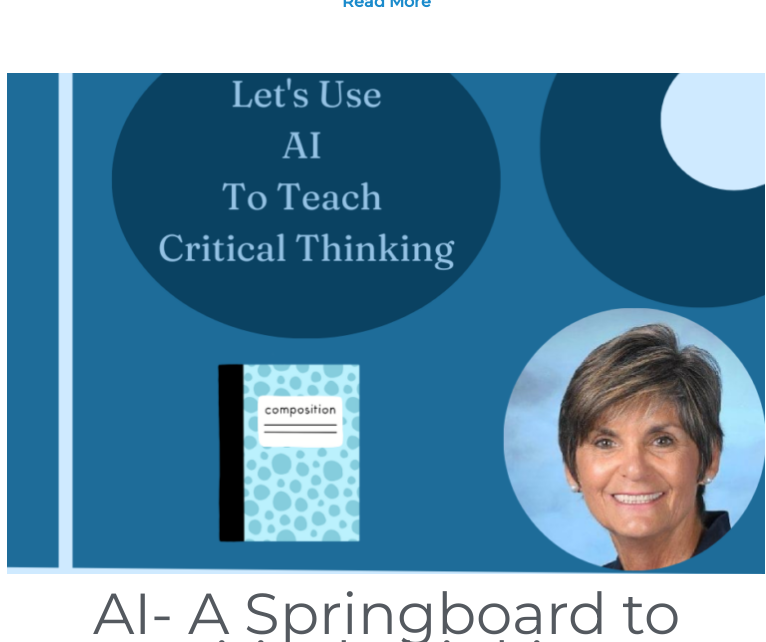What is the purpose of the 'Read More' link?
Look at the image and respond to the question as thoroughly as possible.

The 'Read More' link is an invitation to readers to explore the topic further, implying that there is more information or discussion available beyond what is presented in the image.